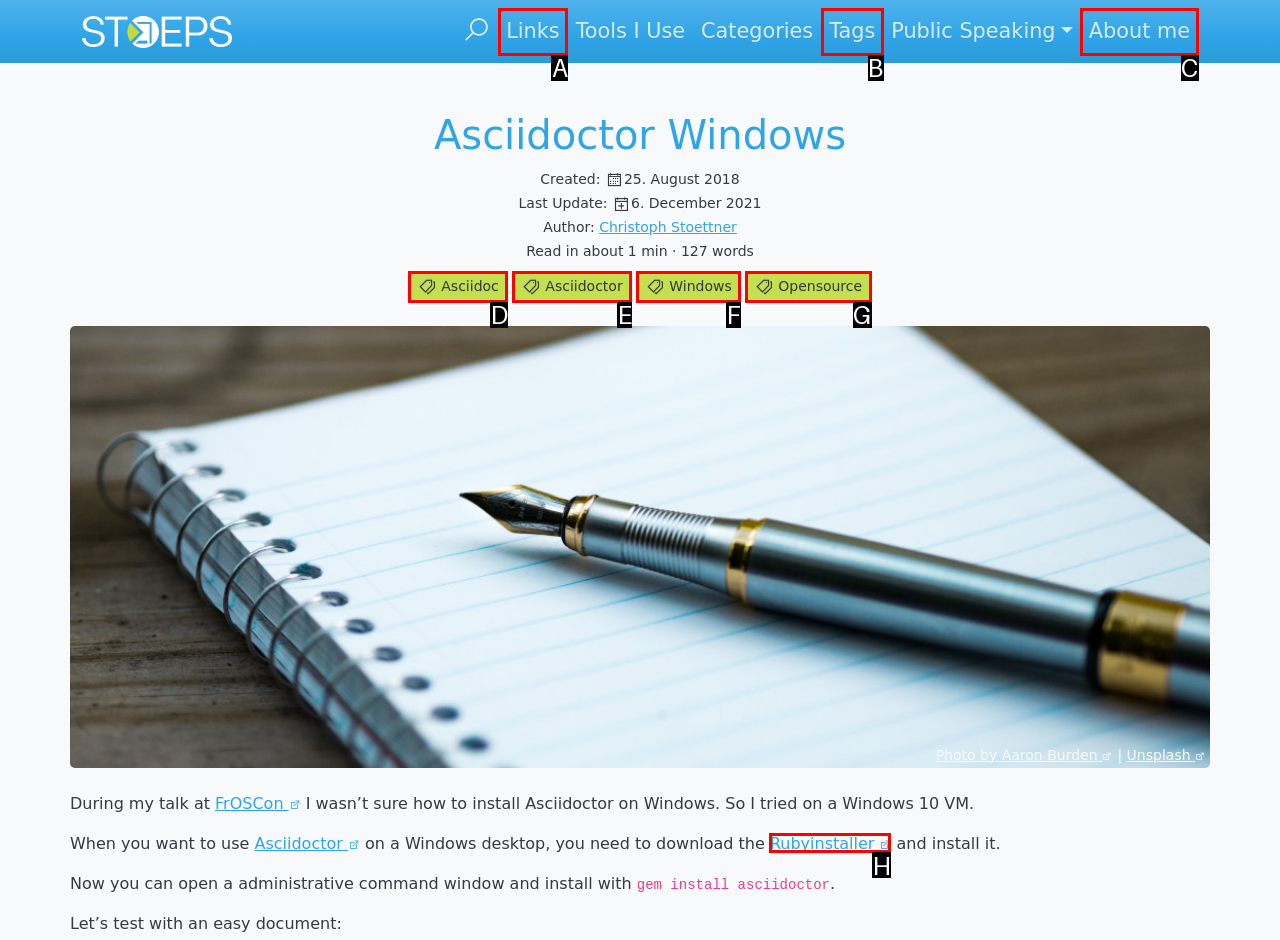Select the correct HTML element to complete the following task: Check the 'Rubyinstaller' link
Provide the letter of the choice directly from the given options.

H